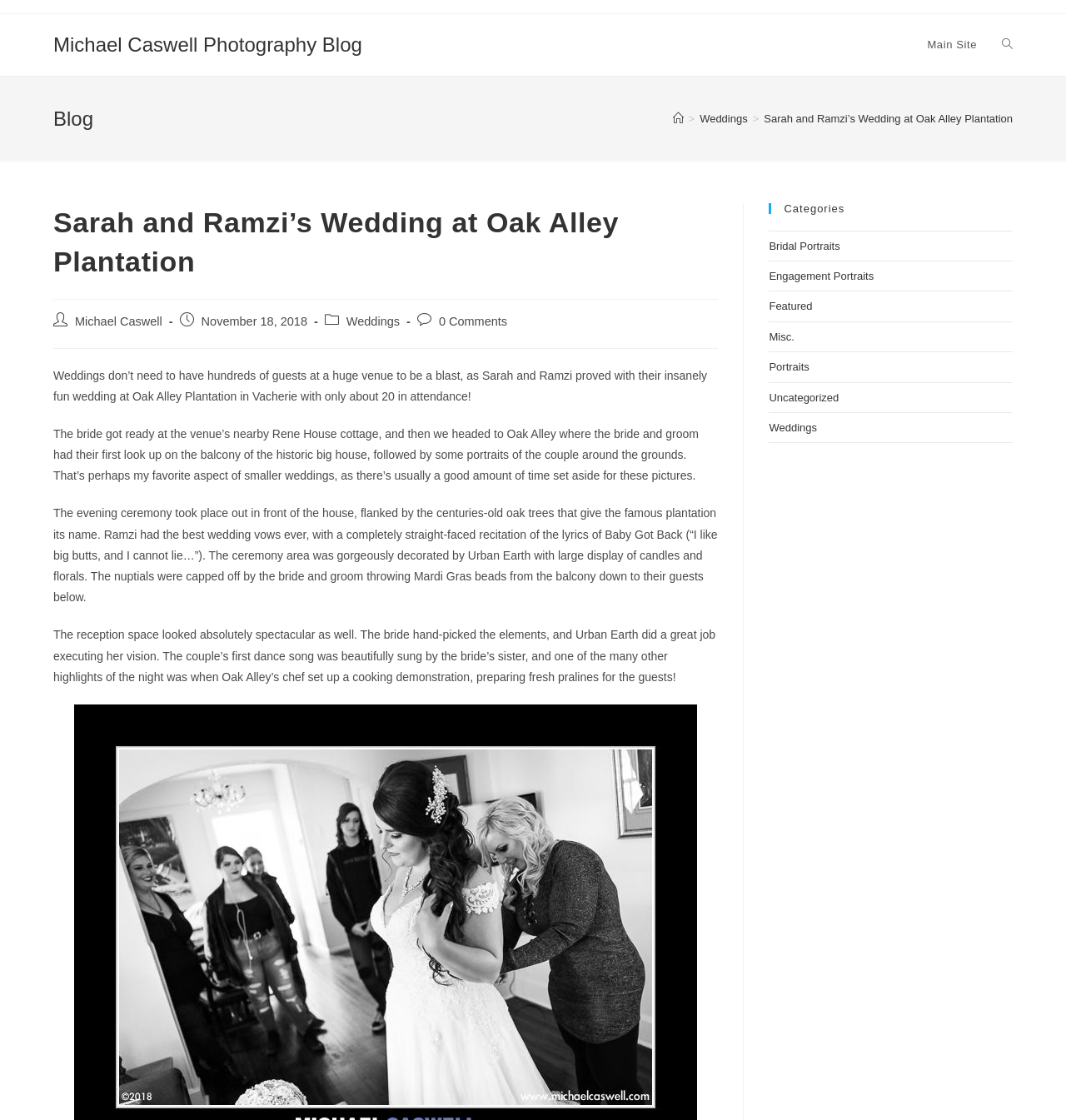What was the groom's wedding vow?
Could you answer the question in a detailed manner, providing as much information as possible?

The answer can be found in the text 'Ramzi had the best wedding vows ever, with a completely straight-faced recitation of the lyrics of Baby Got Back (“I like big butts, and I cannot lie…”).' which is located in the main content area of the webpage.